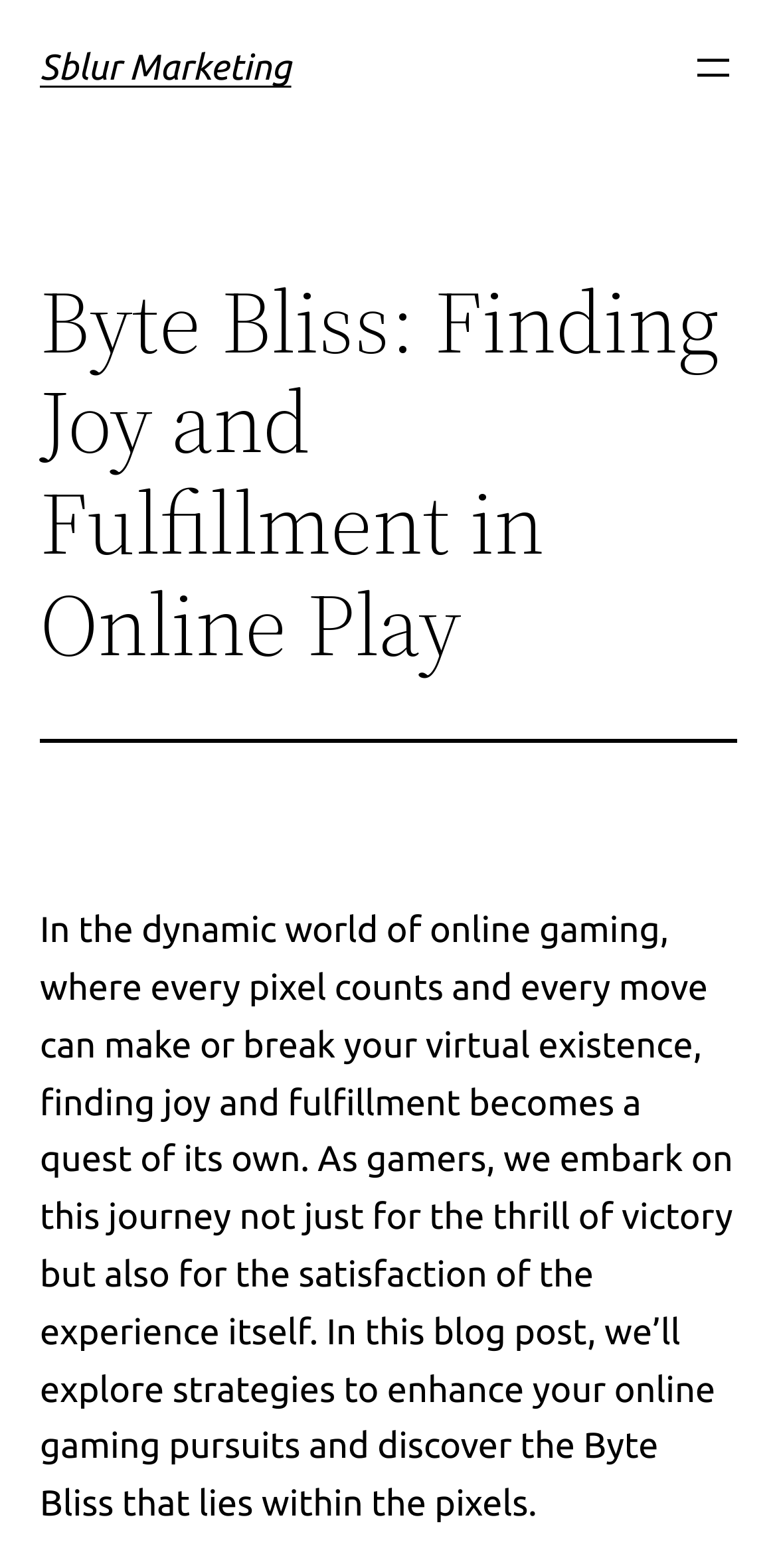Using the given element description, provide the bounding box coordinates (top-left x, top-left y, bottom-right x, bottom-right y) for the corresponding UI element in the screenshot: aria-label="Open menu"

[0.887, 0.028, 0.949, 0.059]